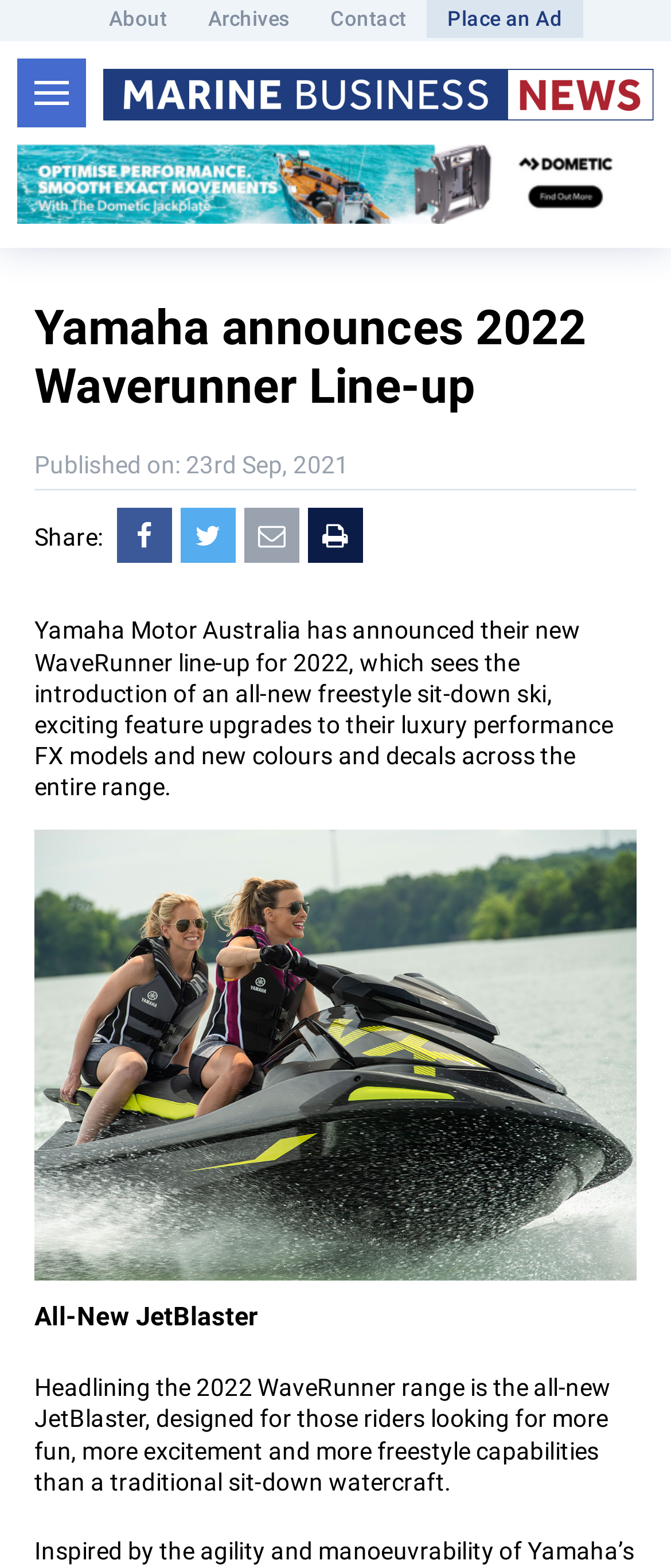Please locate the bounding box coordinates of the element that needs to be clicked to achieve the following instruction: "Click on About link". The coordinates should be four float numbers between 0 and 1, i.e., [left, top, right, bottom].

[0.132, 0.0, 0.28, 0.024]